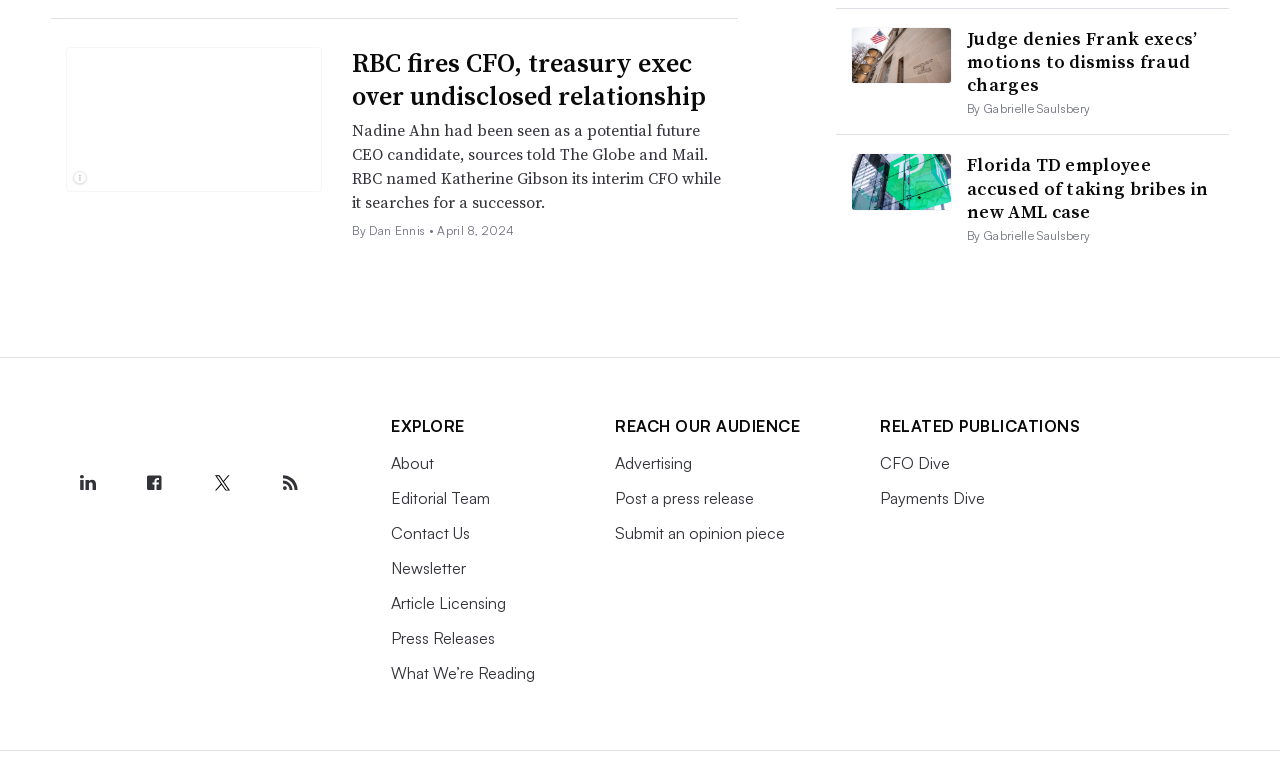Please locate the bounding box coordinates of the element that should be clicked to complete the given instruction: "Explore About page".

[0.306, 0.597, 0.339, 0.623]